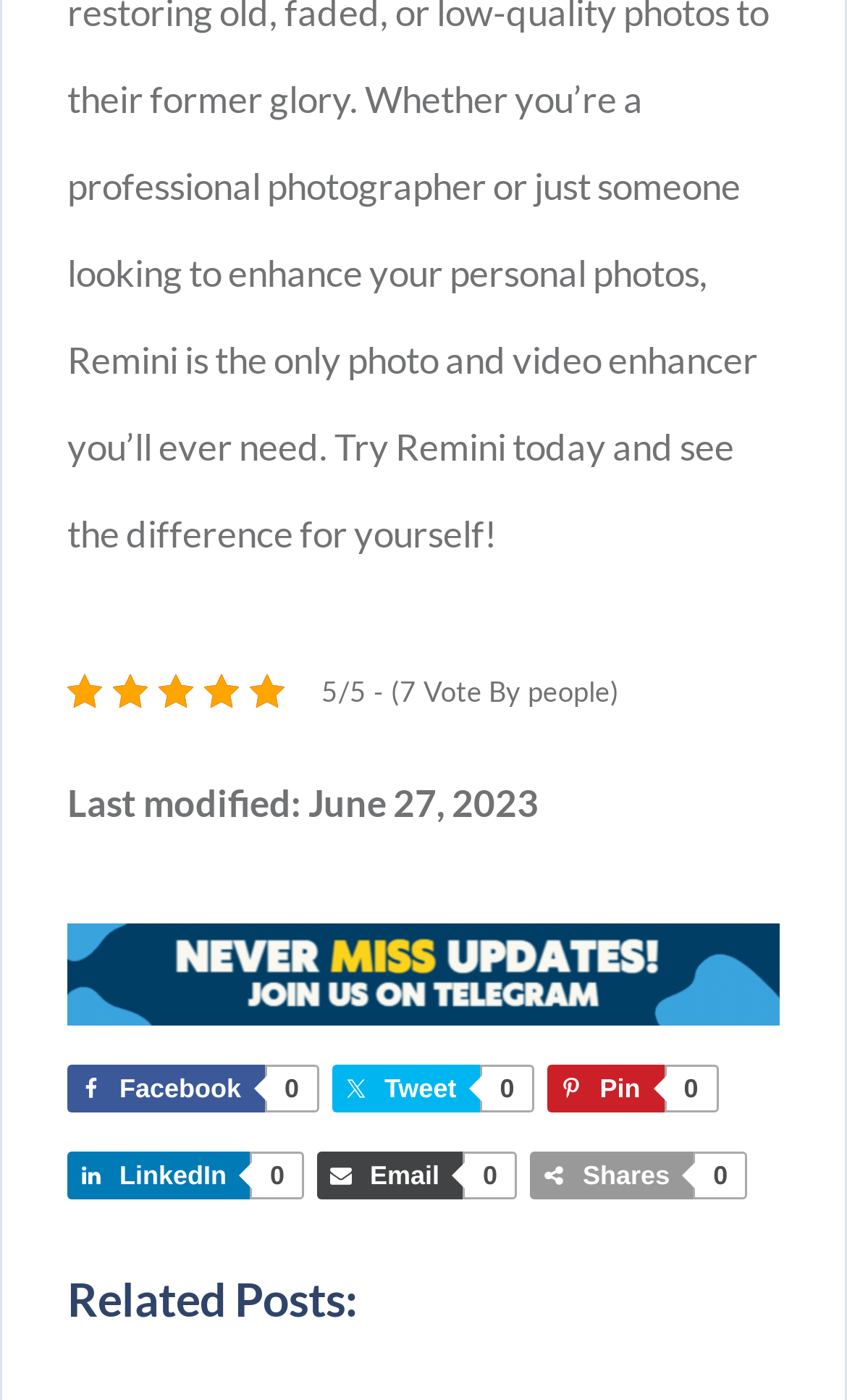How many social media platforms are available to share this content?
Kindly offer a comprehensive and detailed response to the question.

There are five social media platforms available to share this content, namely Facebook, Twitter, Pinterest, LinkedIn, and Email, which are represented by their respective icons and links.